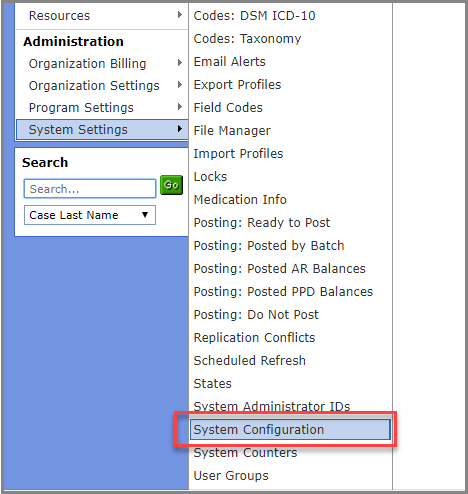Offer an in-depth caption for the image.

The image depicts a user interface from a system management tool, specifically showcasing the "Administration" section on the left sidebar. This interface includes a navigation menu with various options related to maintaining organizational settings and profiles. The highlighted item, "System Configuration," is prominently bordered in red, indicating its significance among the listed features. Other options such as "Organization Billing," "Export Profiles," and "File Manager" are visible, suggesting a well-structured system designed for efficient resource management. The interface likely allows users to configure and manage different aspects of their organization's settings, enhancing usability and accessibility for administrators.